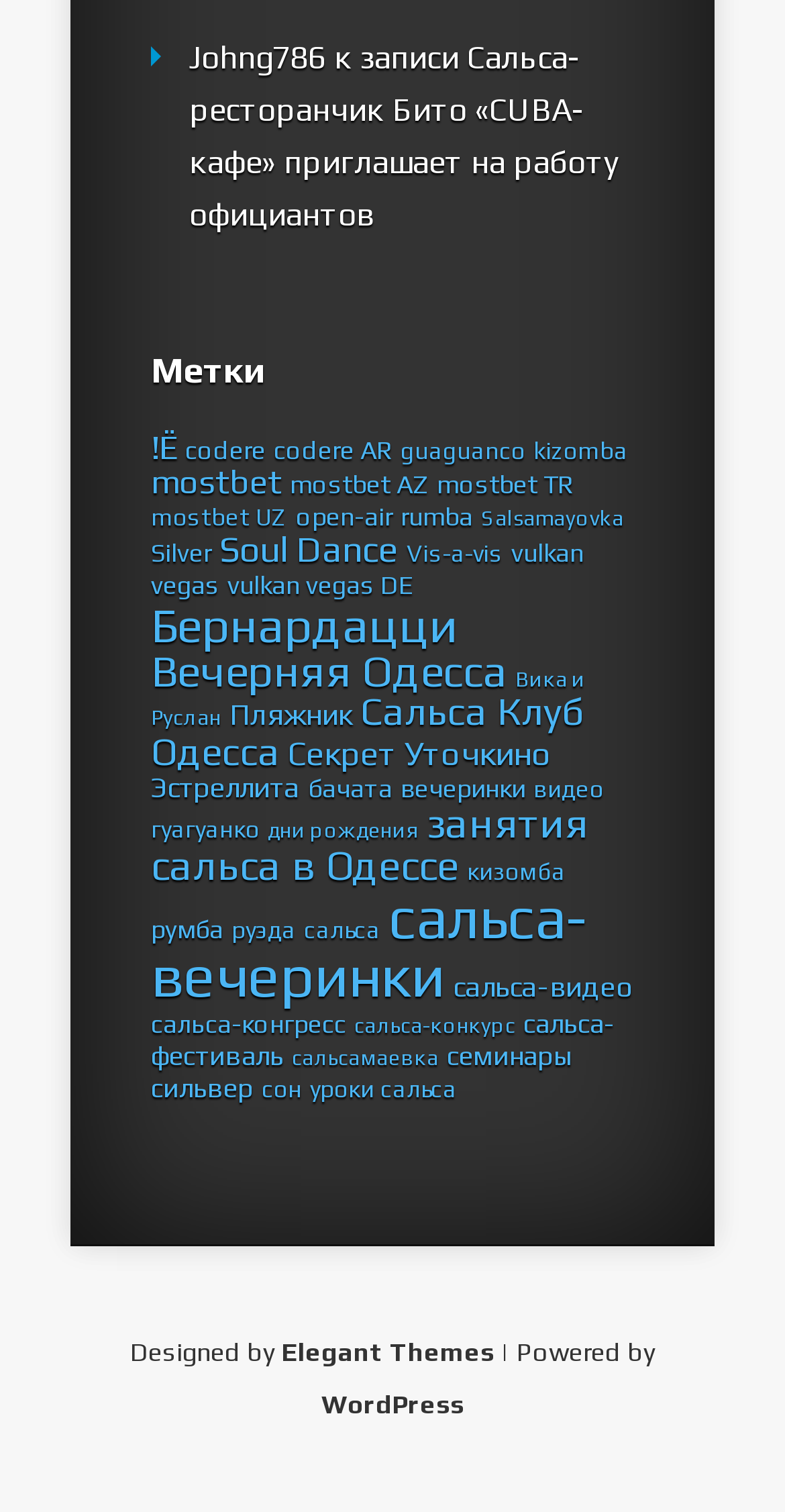Provide a single word or phrase to answer the given question: 
How many elements are under the 'mostbet' category?

11